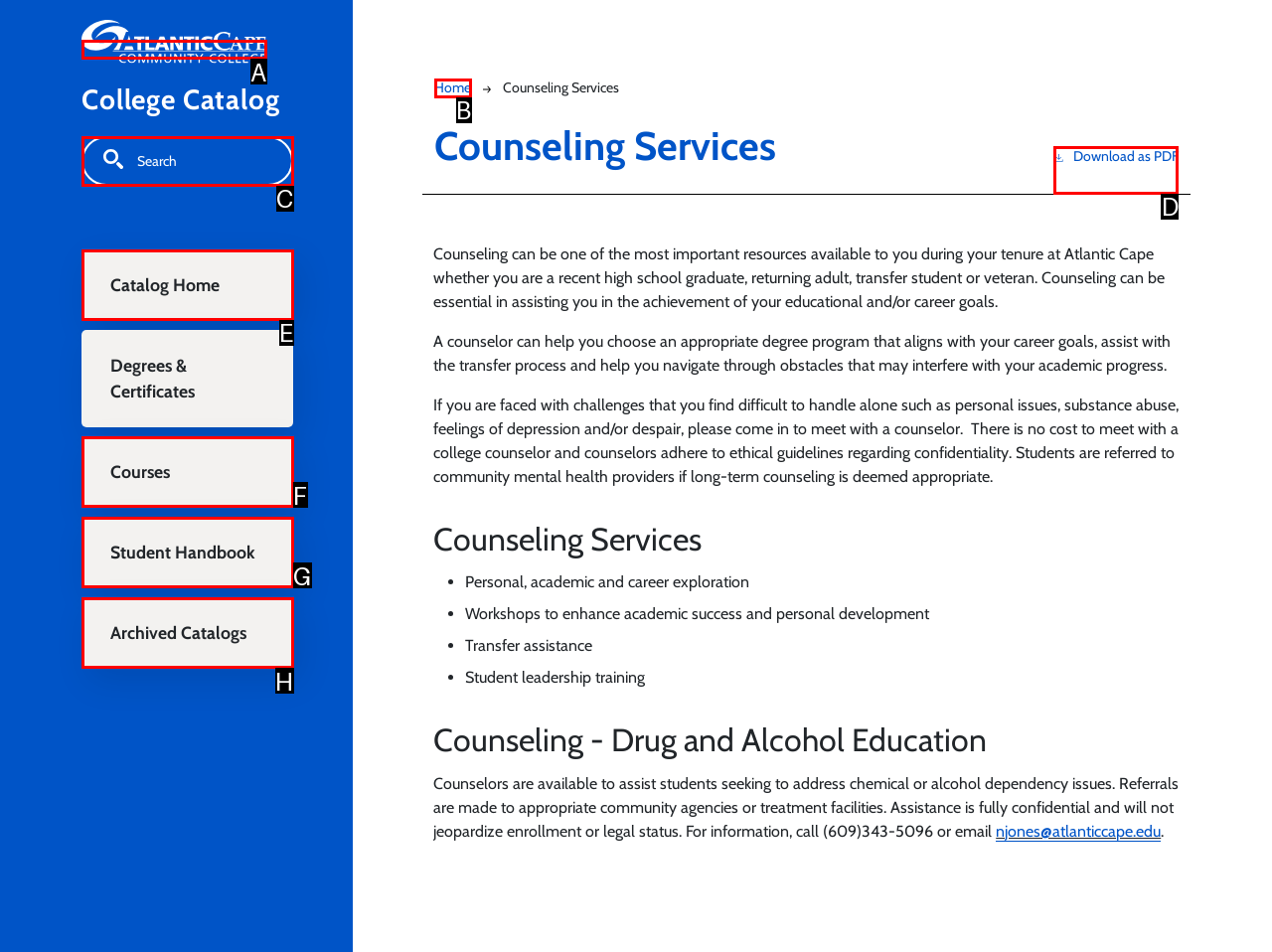Select the letter of the UI element that best matches: parent_node: Fulltext search name="search_api_fulltext" placeholder="Search"
Answer with the letter of the correct option directly.

C